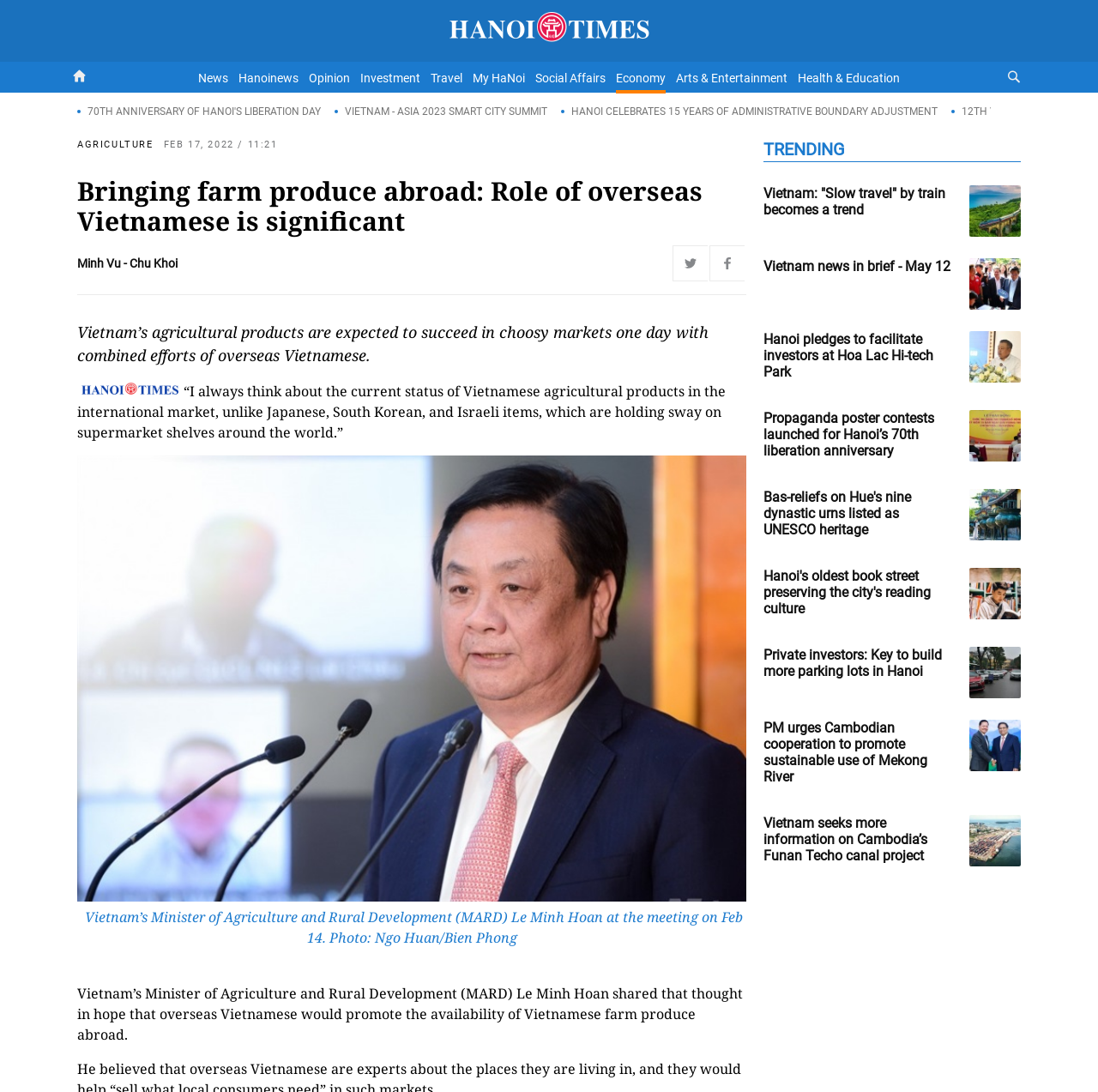Locate the bounding box coordinates of the region to be clicked to comply with the following instruction: "Read the news about 'Bringing farm produce abroad: Role of overseas Vietnamese is significant'". The coordinates must be four float numbers between 0 and 1, in the form [left, top, right, bottom].

[0.07, 0.161, 0.68, 0.217]